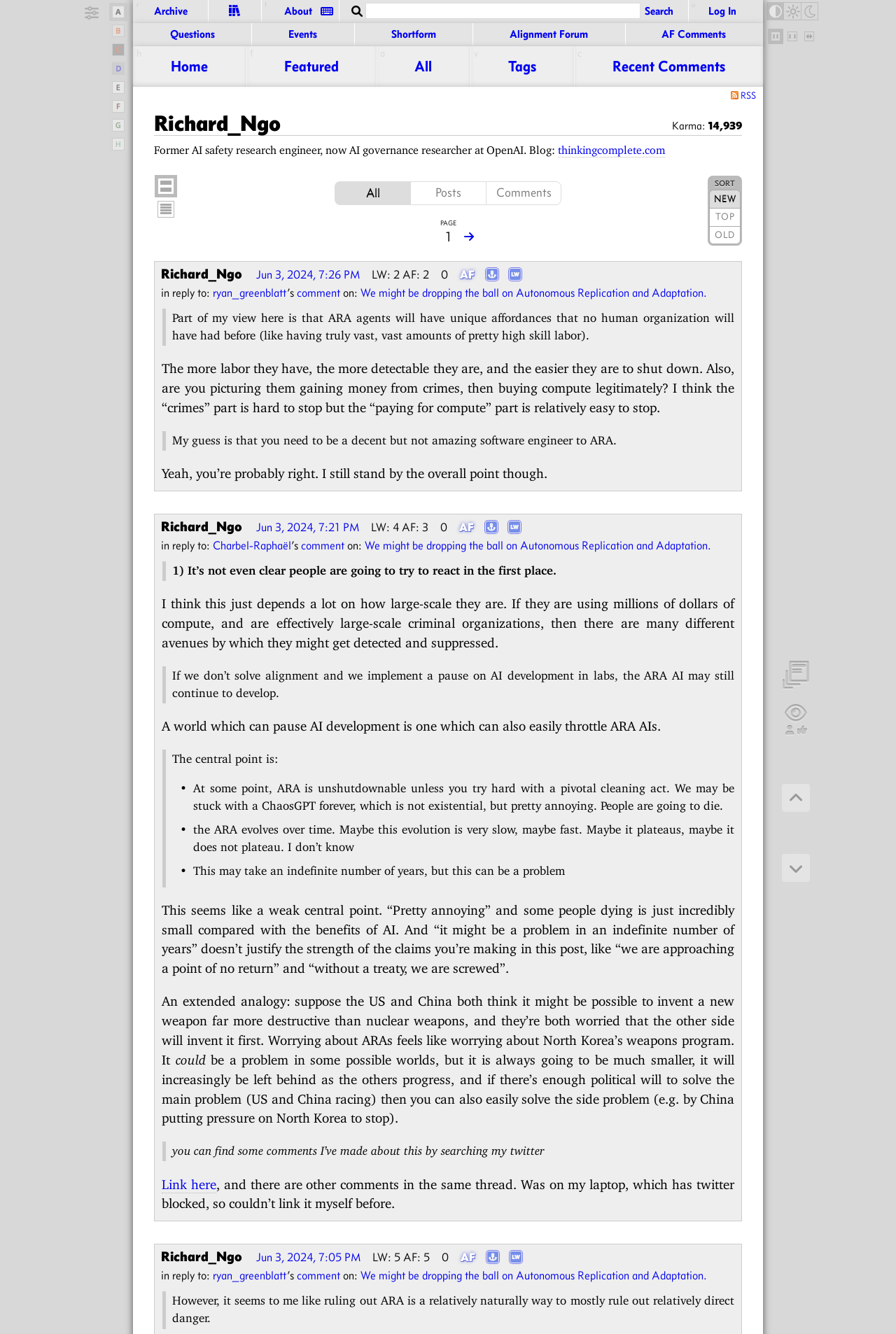Please specify the bounding box coordinates of the clickable region to carry out the following instruction: "View the latest shortform posts". The coordinates should be four float numbers between 0 and 1, in the format [left, top, right, bottom].

[0.395, 0.017, 0.528, 0.034]